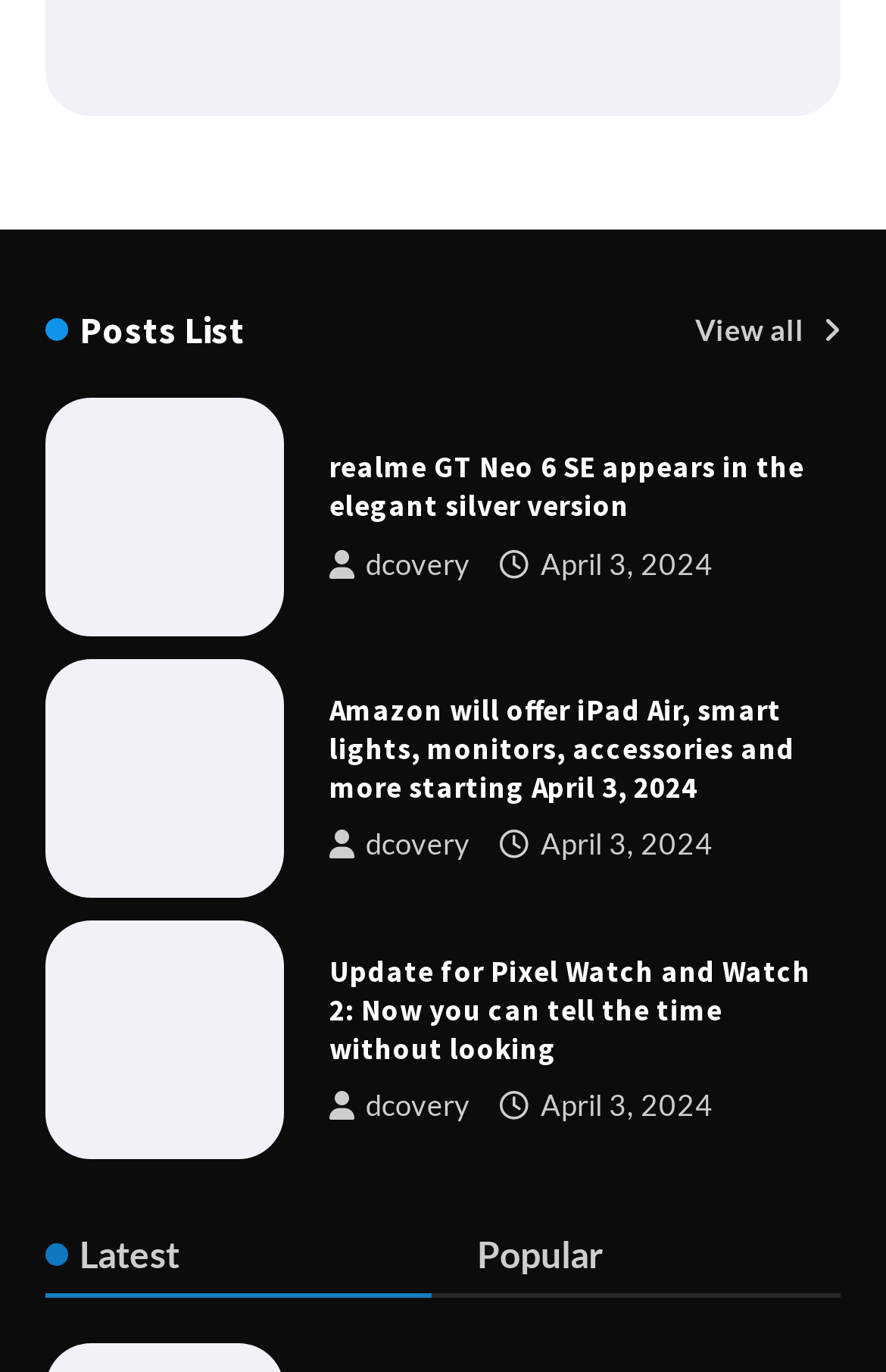Highlight the bounding box coordinates of the element you need to click to perform the following instruction: "Check discovery."

[0.372, 0.399, 0.531, 0.424]